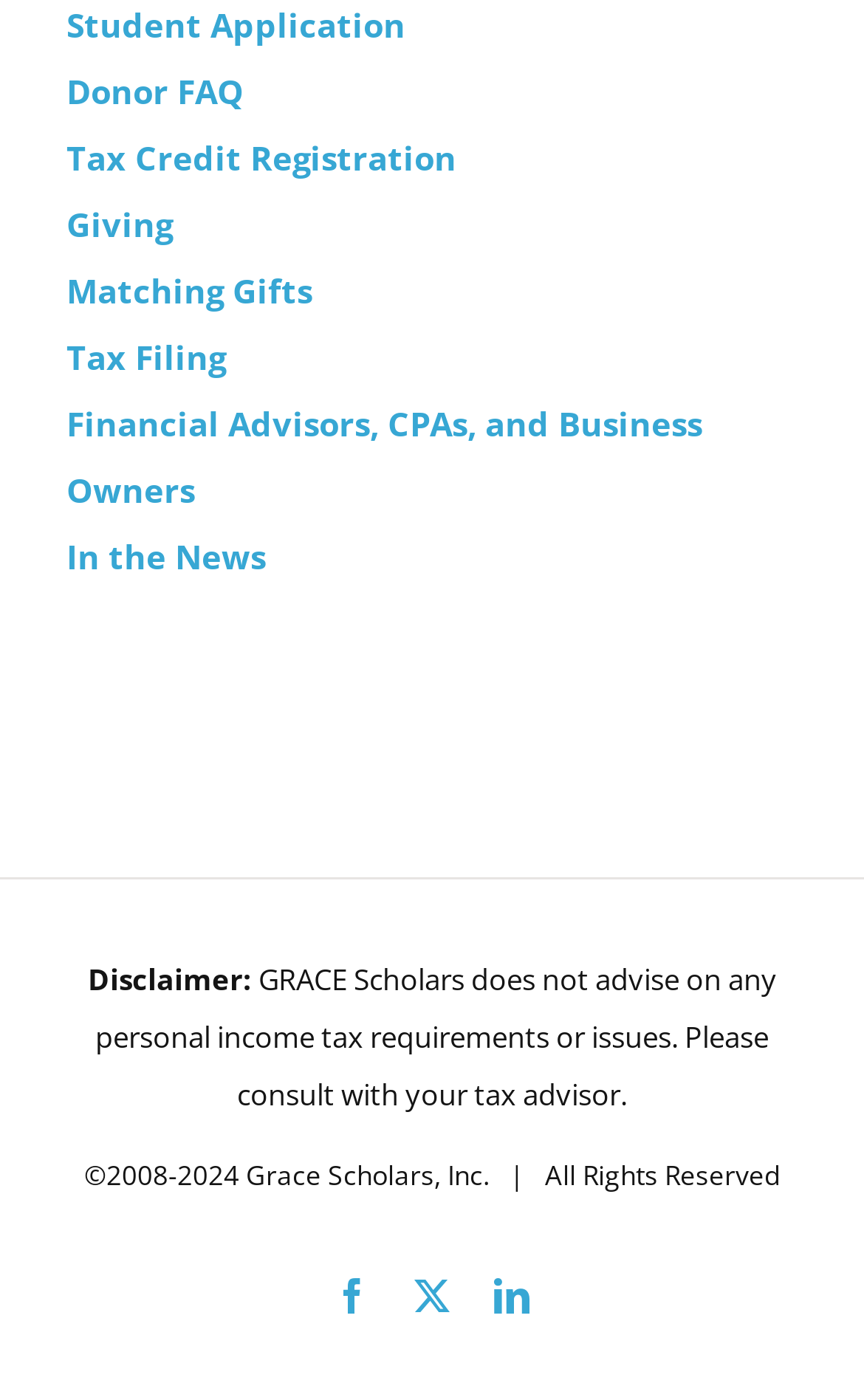Highlight the bounding box of the UI element that corresponds to this description: "X".

[0.479, 0.913, 0.521, 0.939]